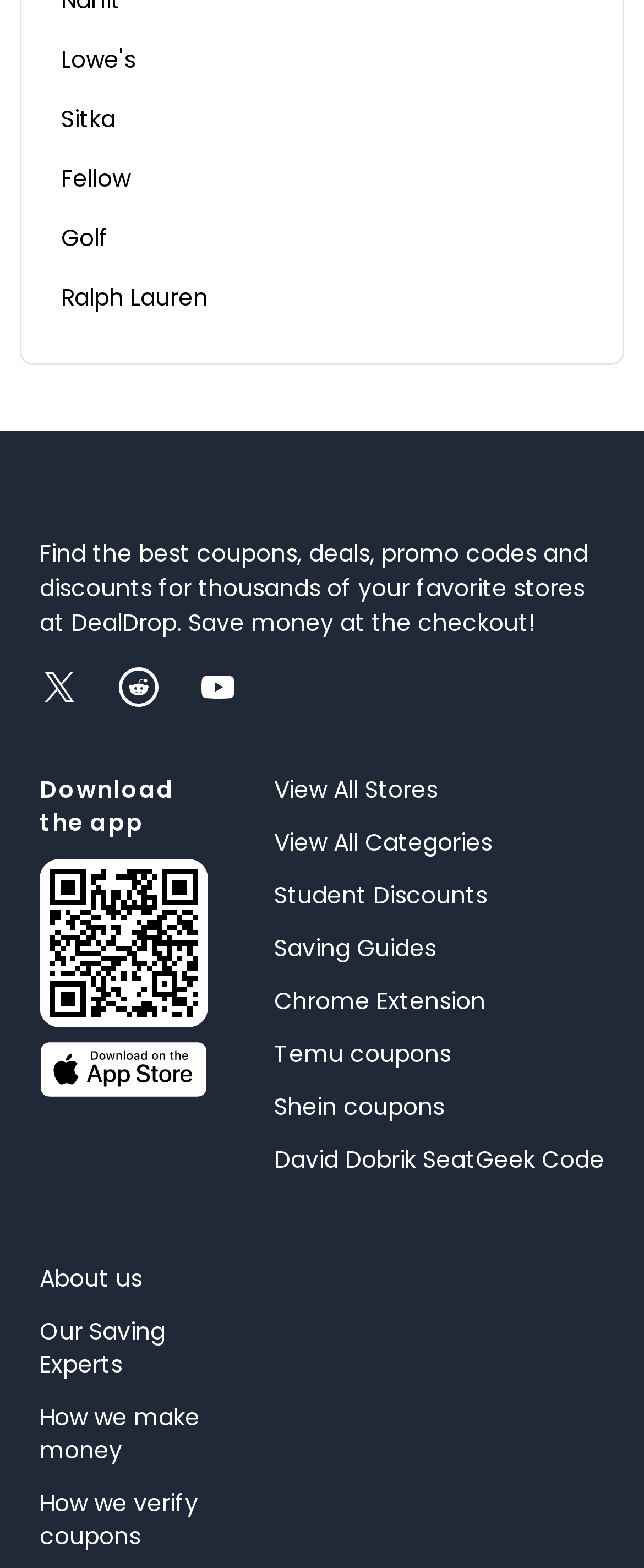Determine the bounding box coordinates for the area you should click to complete the following instruction: "Read about the company".

[0.062, 0.805, 0.323, 0.826]